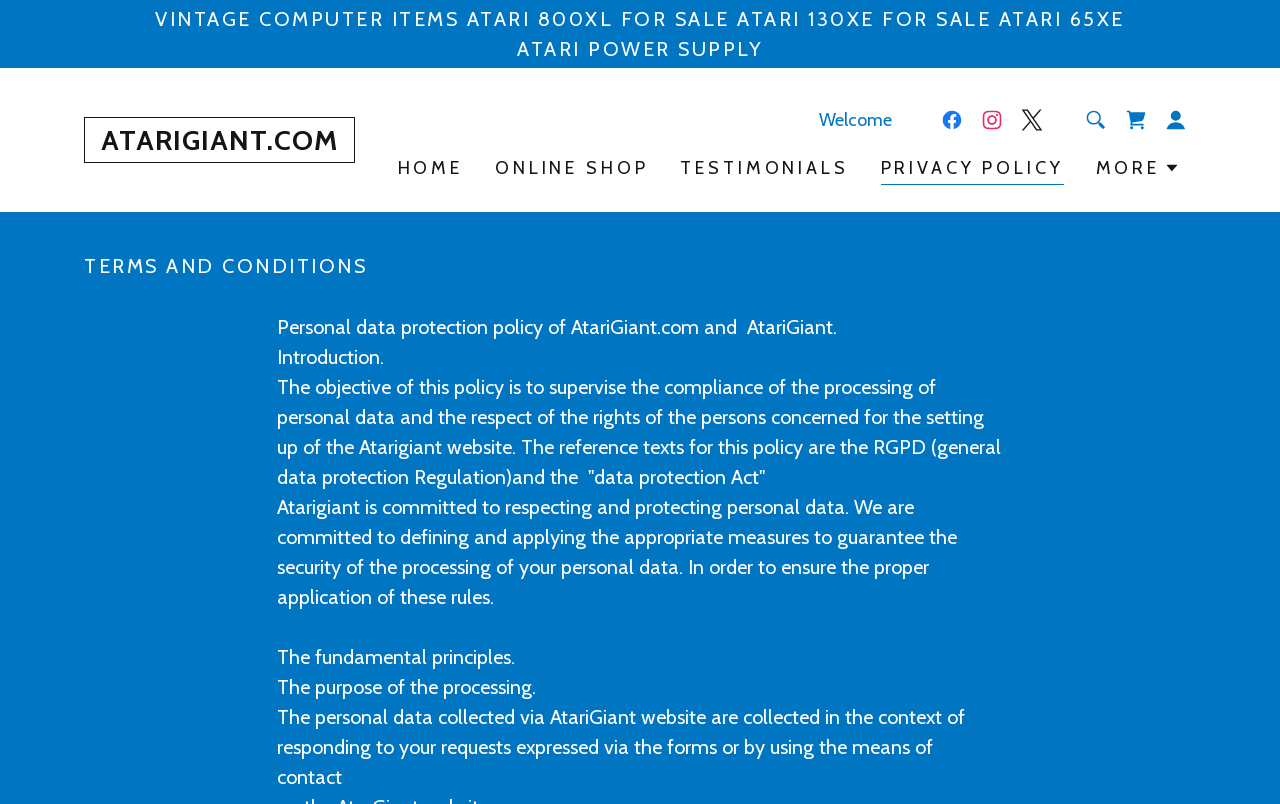Can you give a detailed response to the following question using the information from the image? What is the current page about?

I found the current page's topic by looking at the focused element 'Privacy policy' which suggests that the current page is about the website's privacy policy.